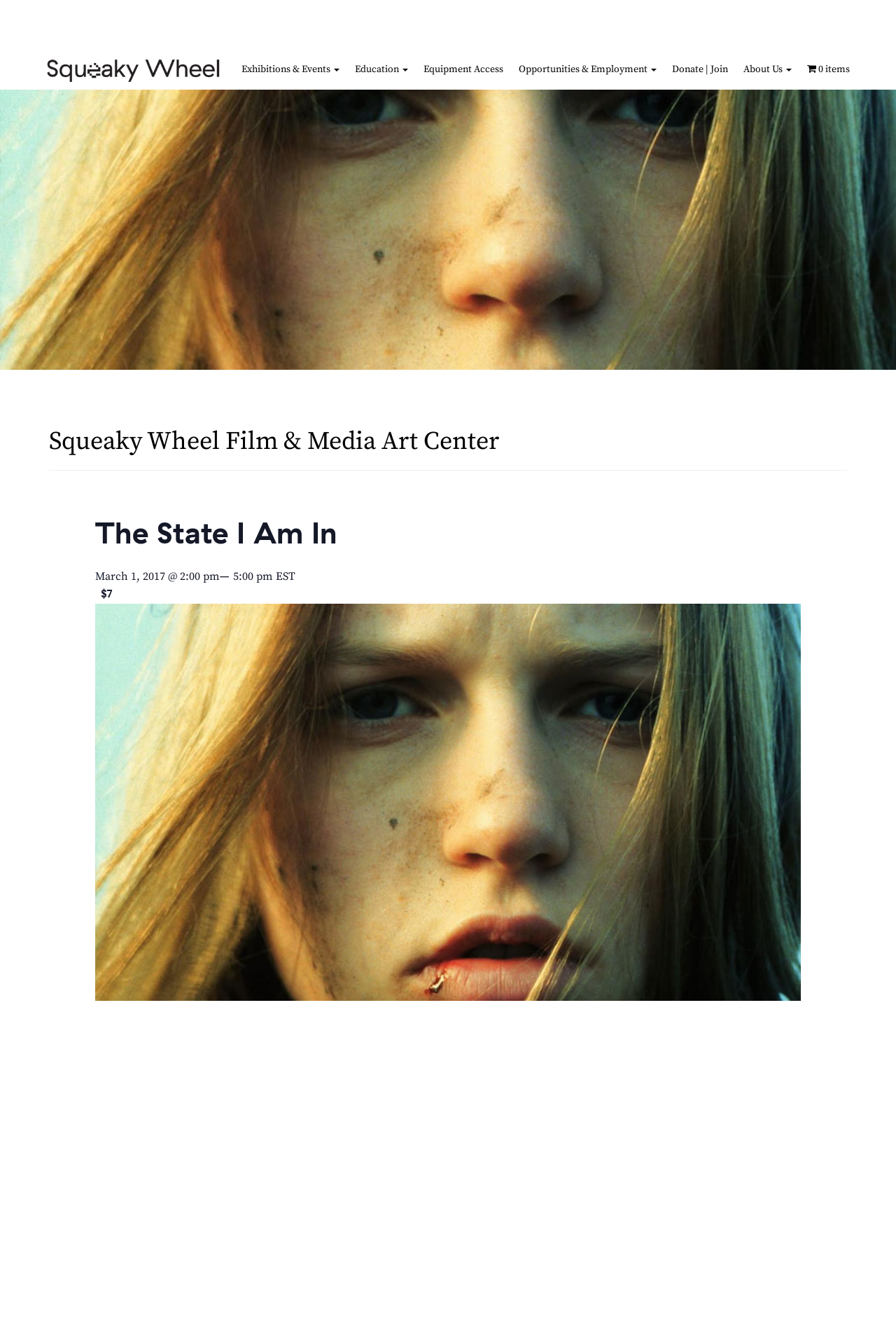What is the cost of the event?
From the screenshot, supply a one-word or short-phrase answer.

$7